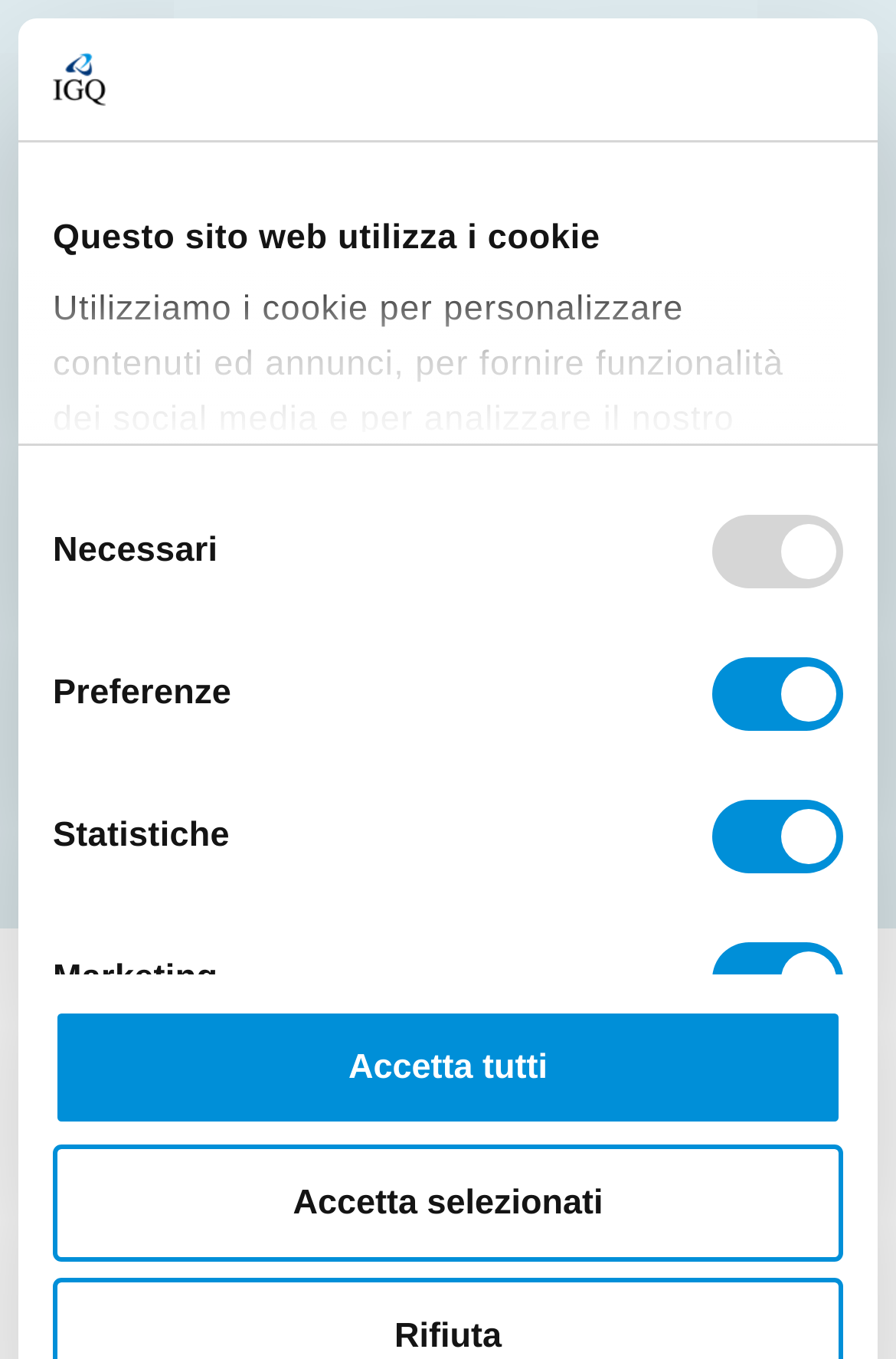How many navigation menu items are there?
Based on the image, respond with a single word or phrase.

8